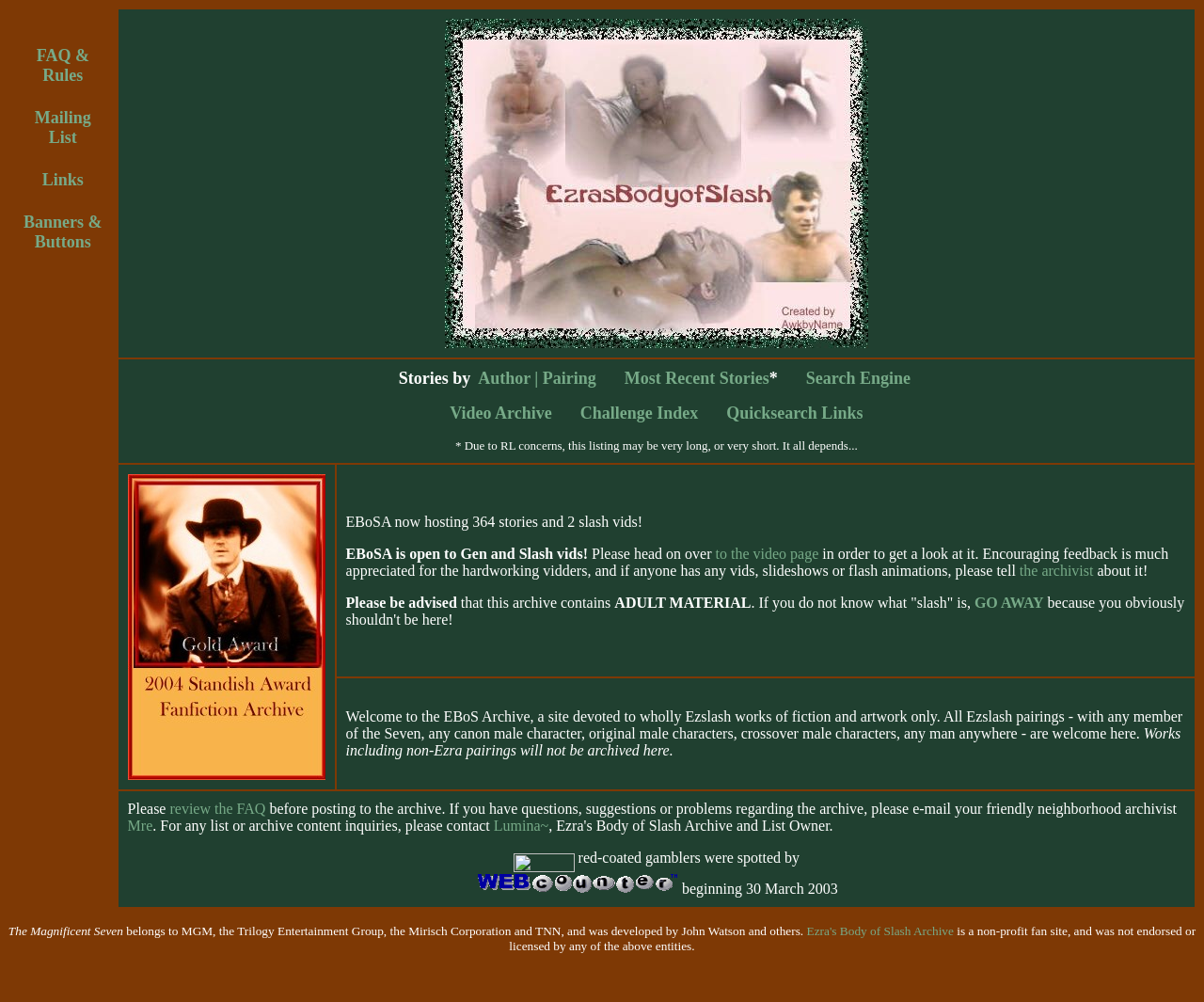Answer the question in a single word or phrase:
What is the award won by the archive?

2004 Gold Ezzie Fanfiction Archive Award